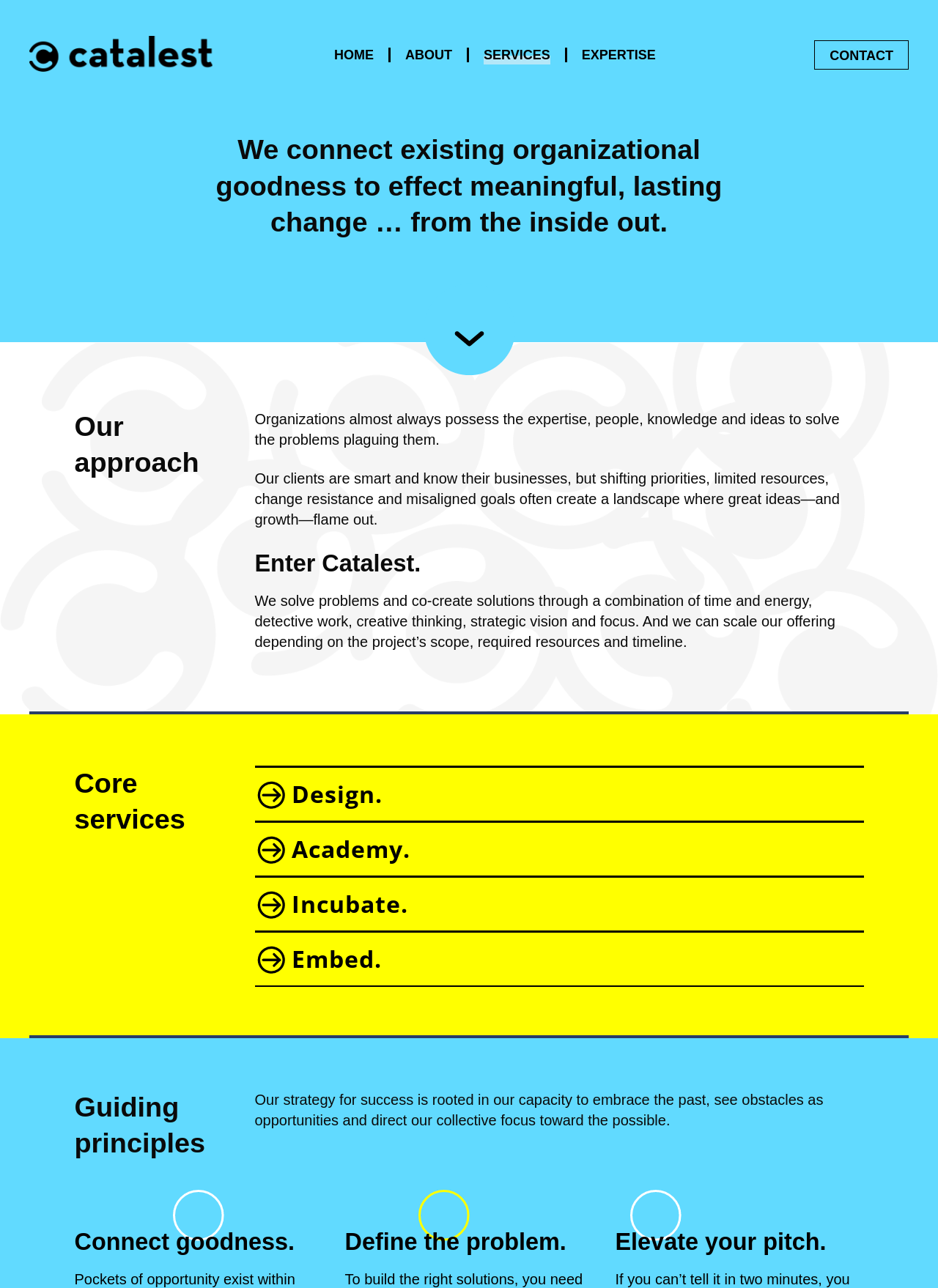Based on the element description alt="Catalest", identify the bounding box coordinates for the UI element. The coordinates should be in the format (top-left x, top-left y, bottom-right x, bottom-right y) and within the 0 to 1 range.

[0.031, 0.028, 0.227, 0.056]